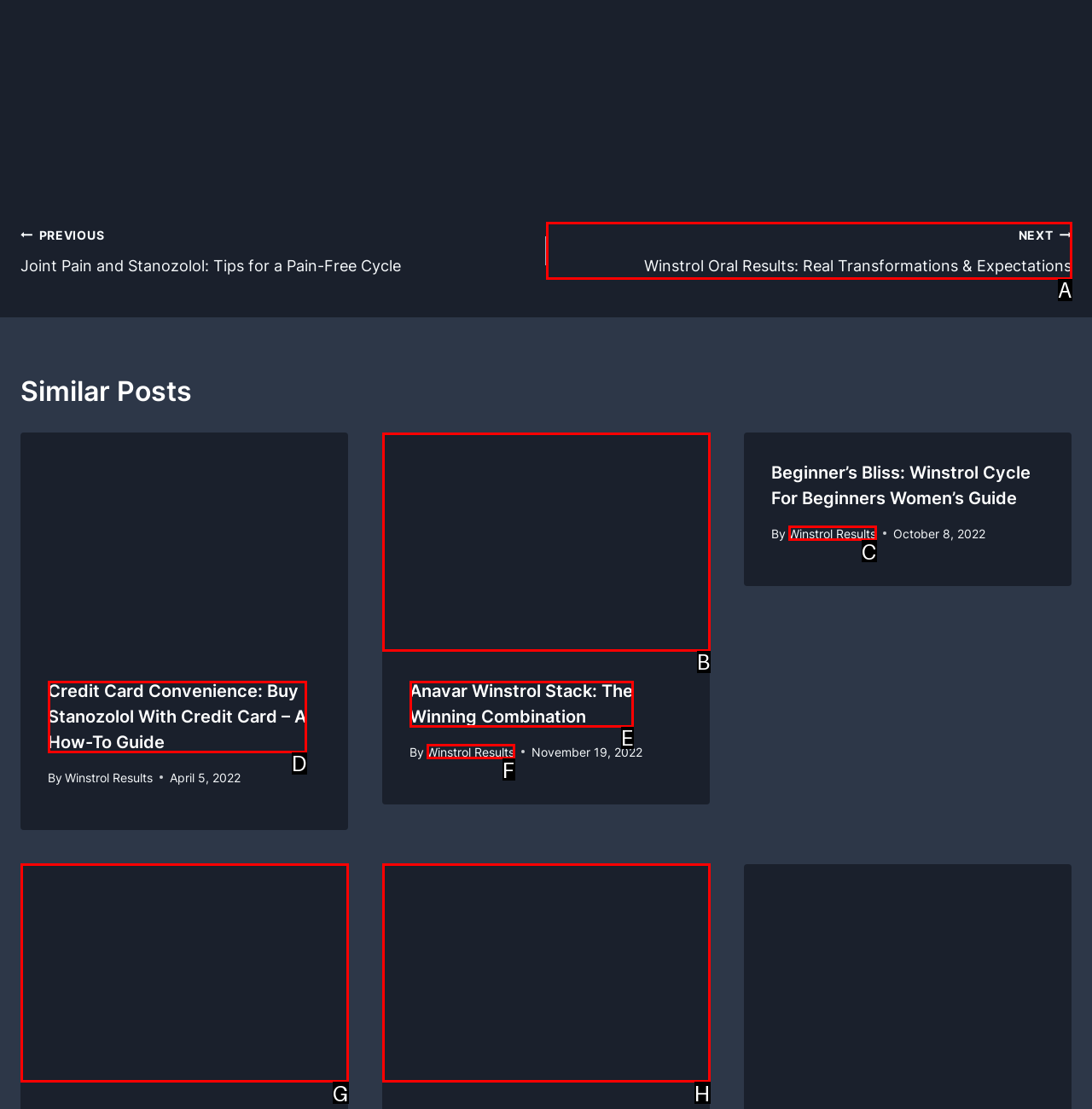From the given options, indicate the letter that corresponds to the action needed to complete this task: Click on the 'Anavar Winstrol Stack: The Winning Combination' link. Respond with only the letter.

B